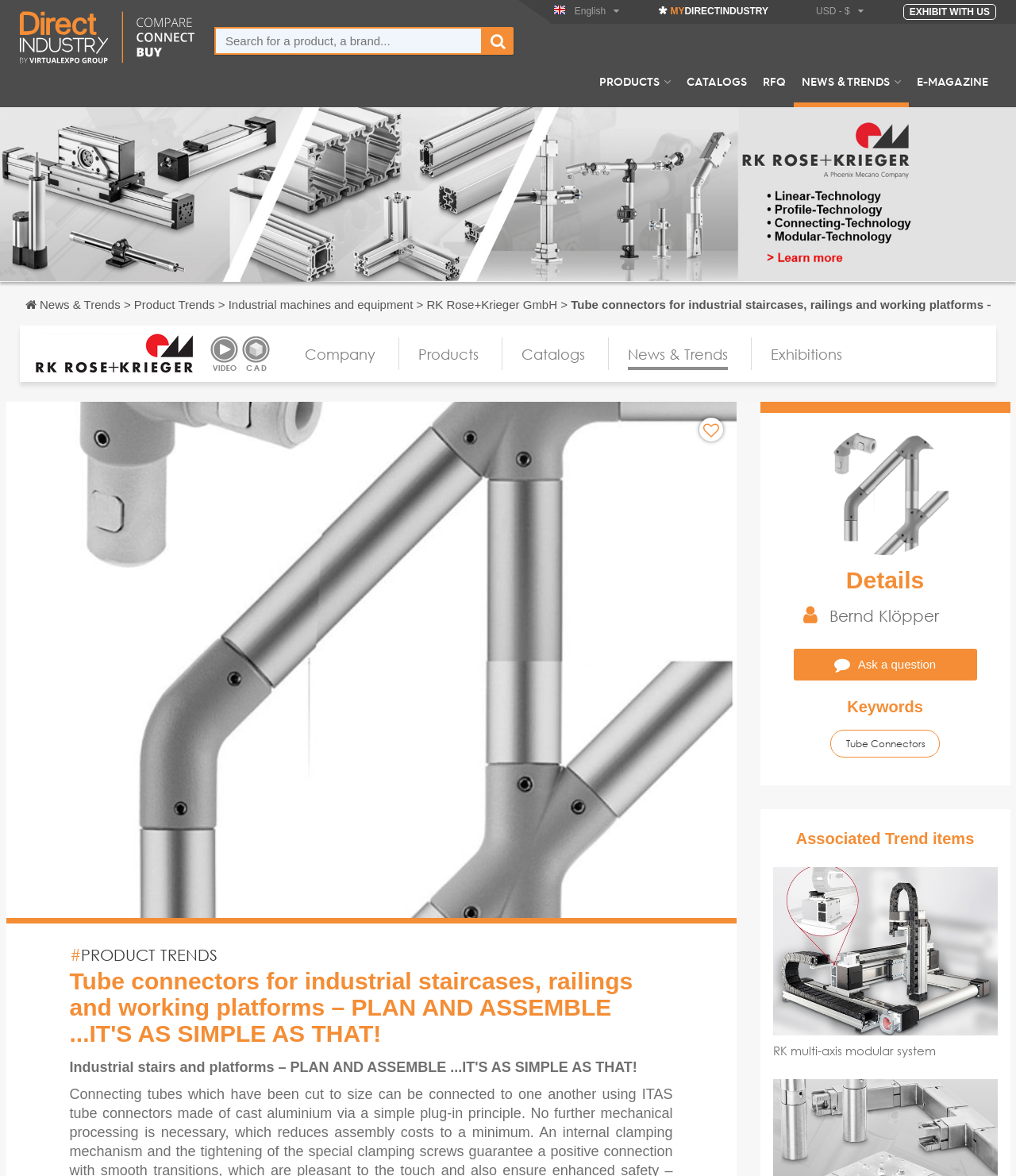By analyzing the image, answer the following question with a detailed response: What is the function of the button with the magnifying glass icon?

I inferred the function of the button with the magnifying glass icon by looking at its position next to the search textbox, which suggests that it is a search button.